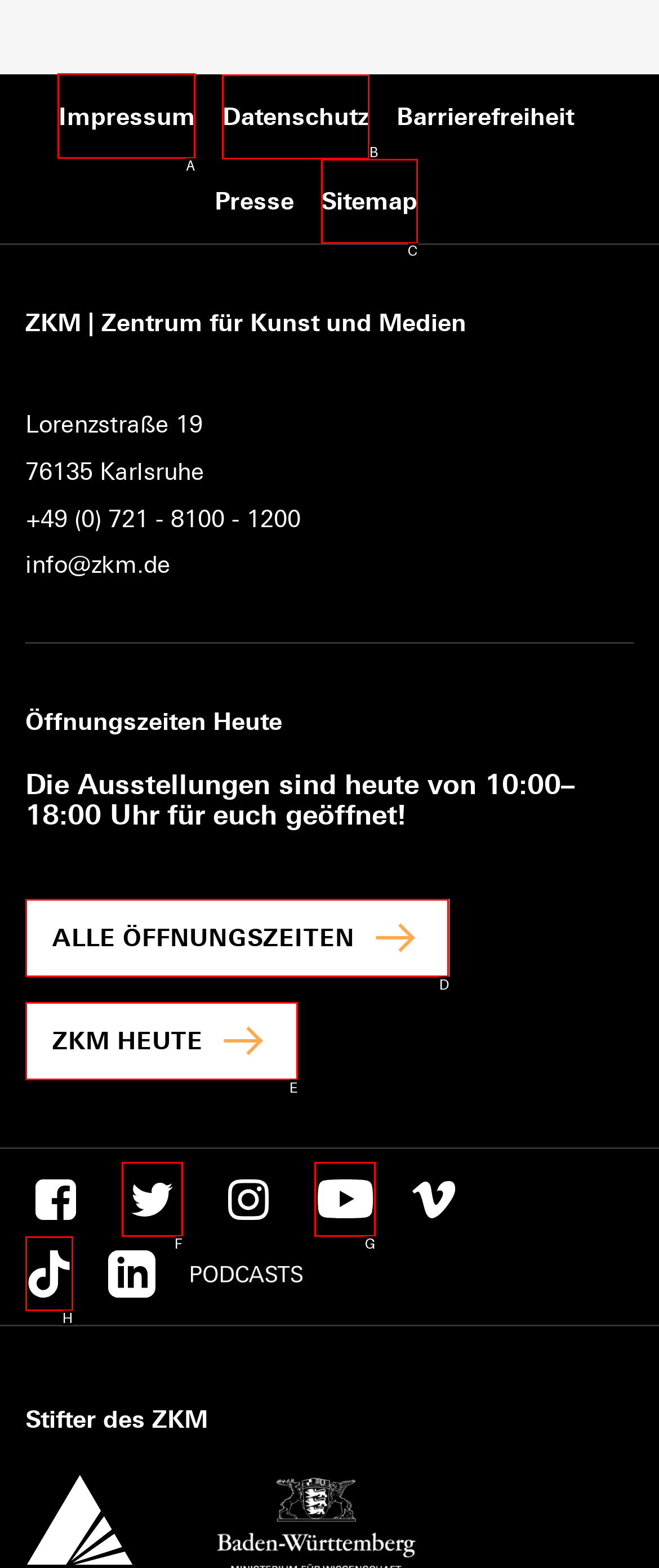Select the correct UI element to complete the task: Visit the Impressum page
Please provide the letter of the chosen option.

A